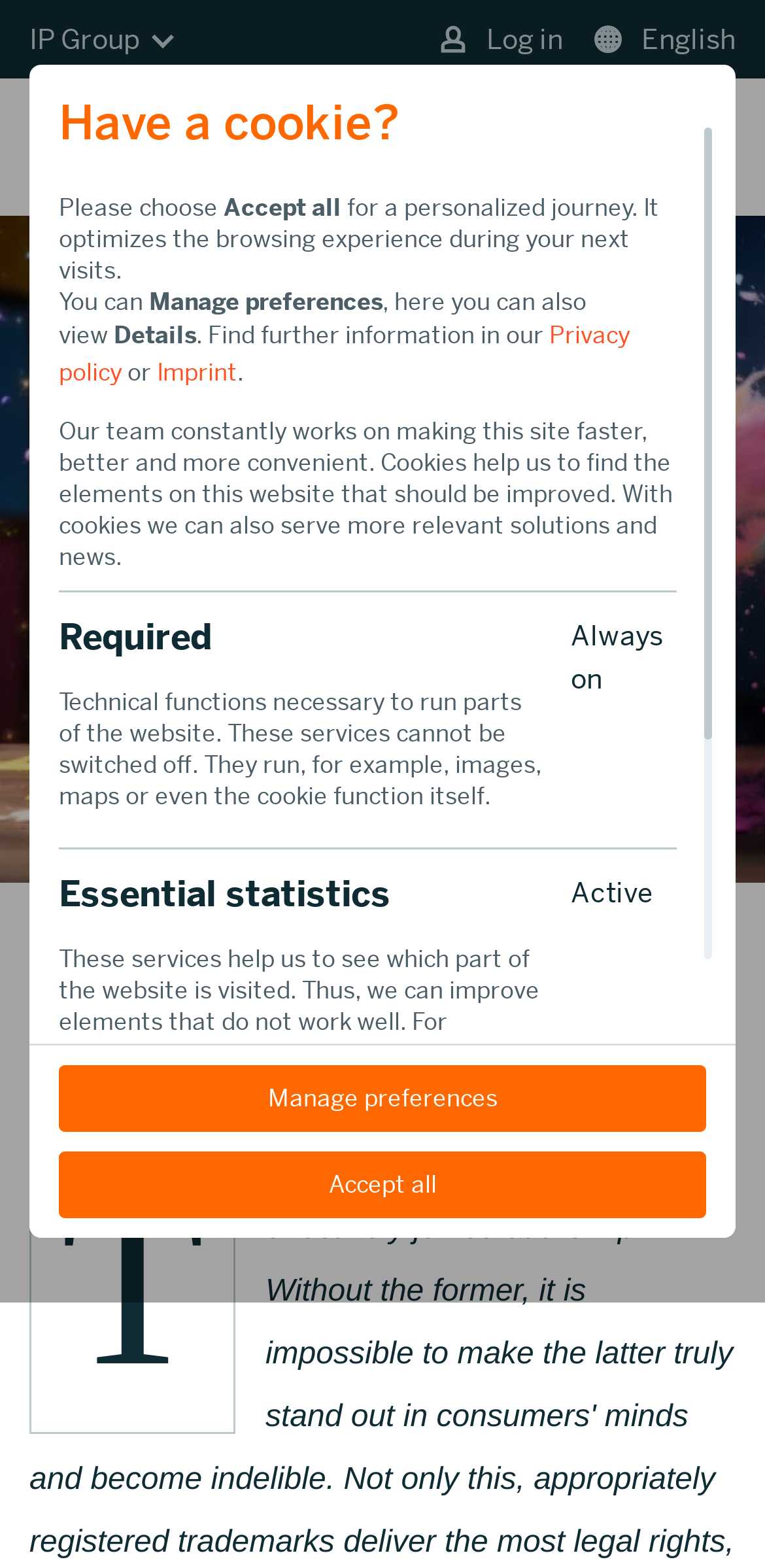Please respond in a single word or phrase: 
What is the estimated reading time of the article?

6 minutes